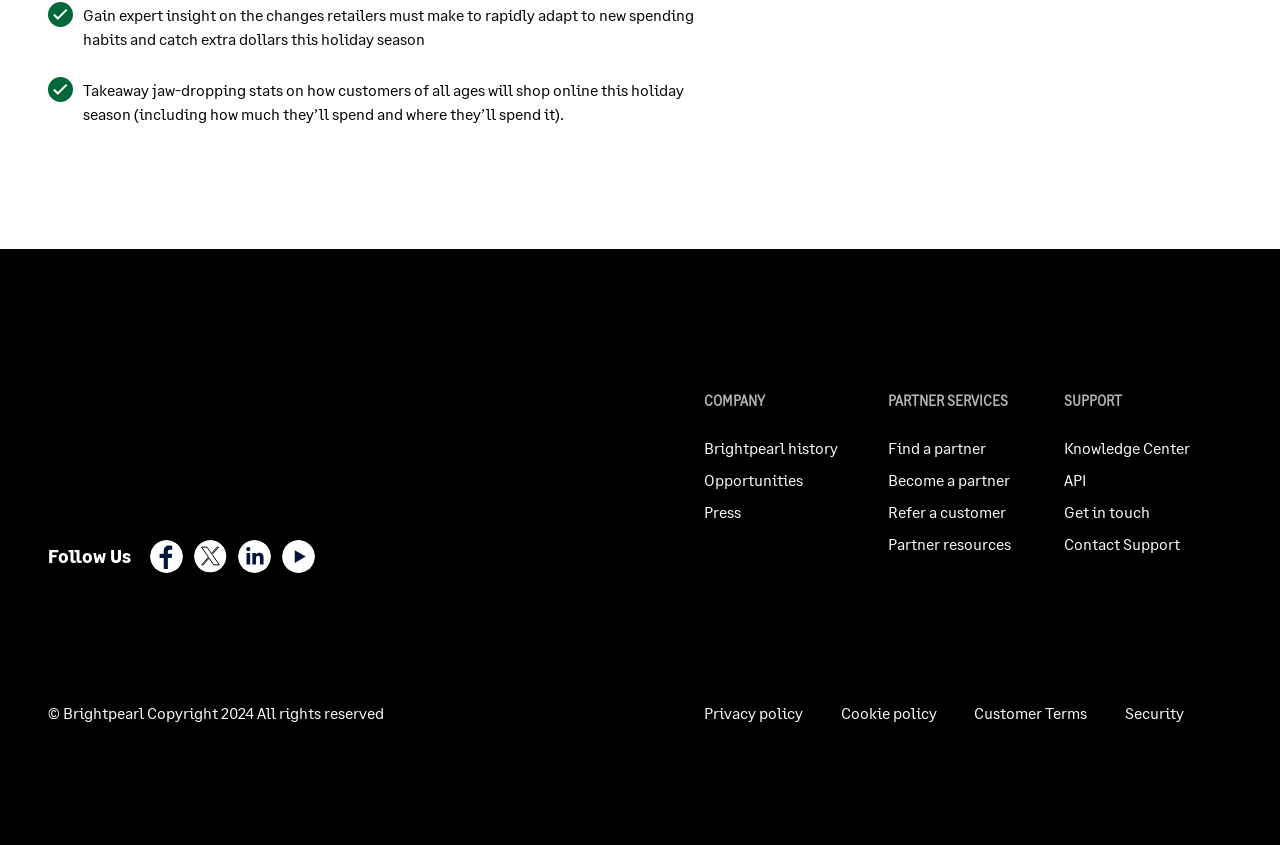Pinpoint the bounding box coordinates of the element to be clicked to execute the instruction: "Find a partner for Brightpearl services".

[0.694, 0.519, 0.77, 0.541]